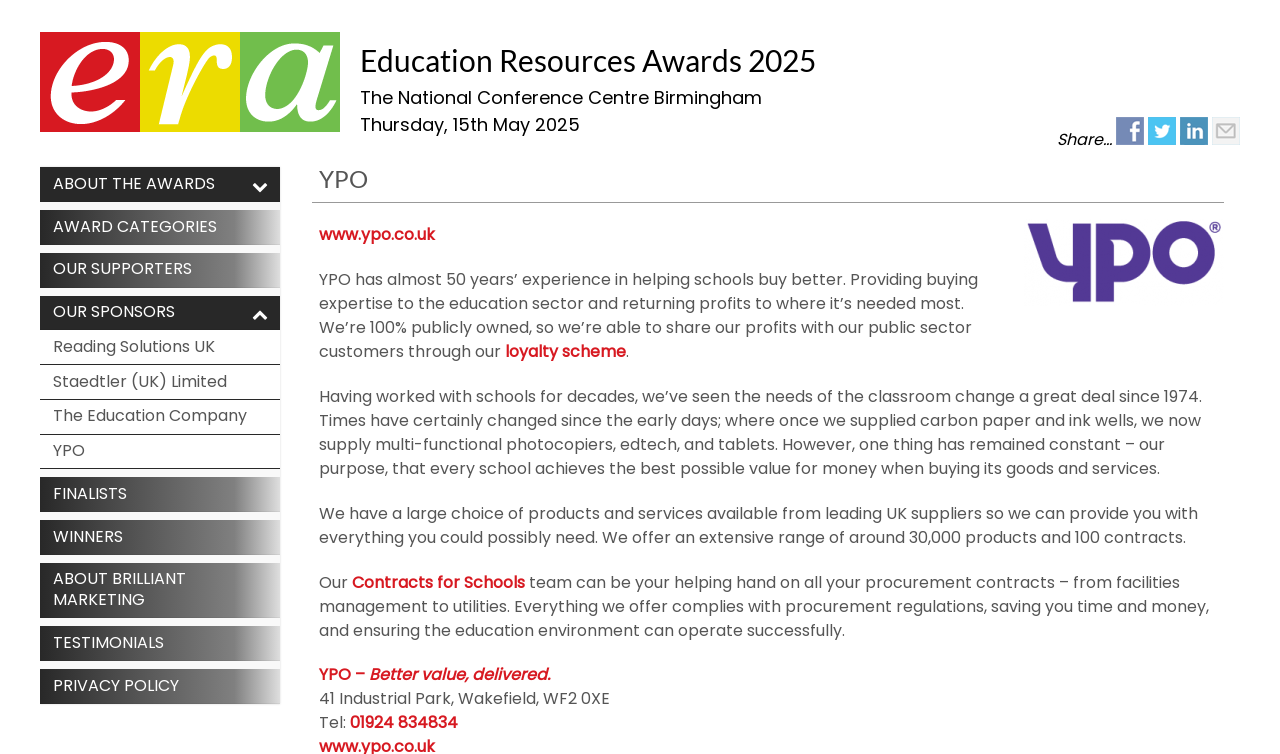Carefully examine the image and provide an in-depth answer to the question: What is the address of YPO?

I found the answer by looking at the StaticText '41 Industrial Park, Wakefield, WF2 0XE' which mentions the address of YPO.